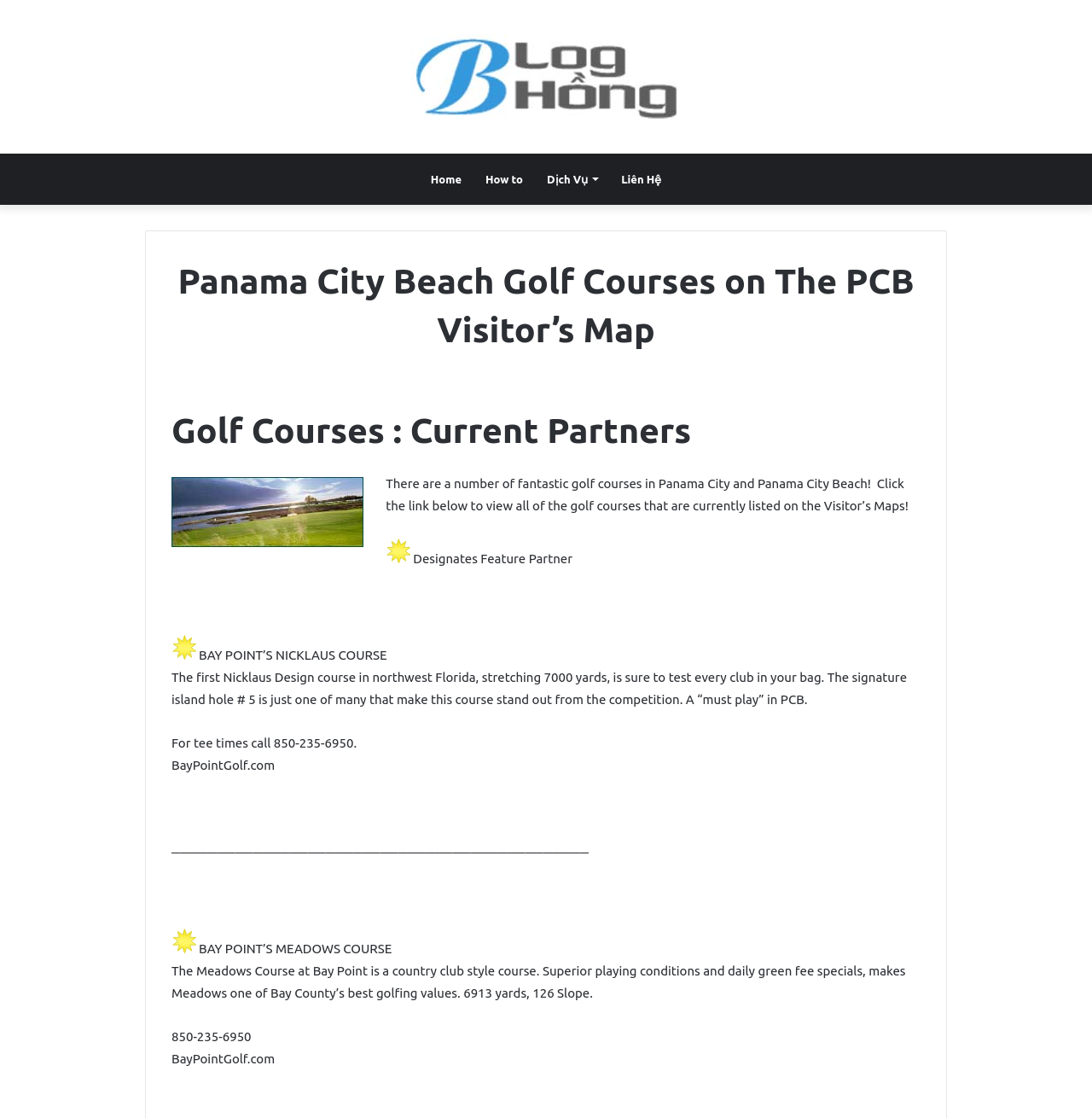Provide a one-word or short-phrase answer to the question:
How many yards is the Nicklaus Course at Bay Point?

7000 yards